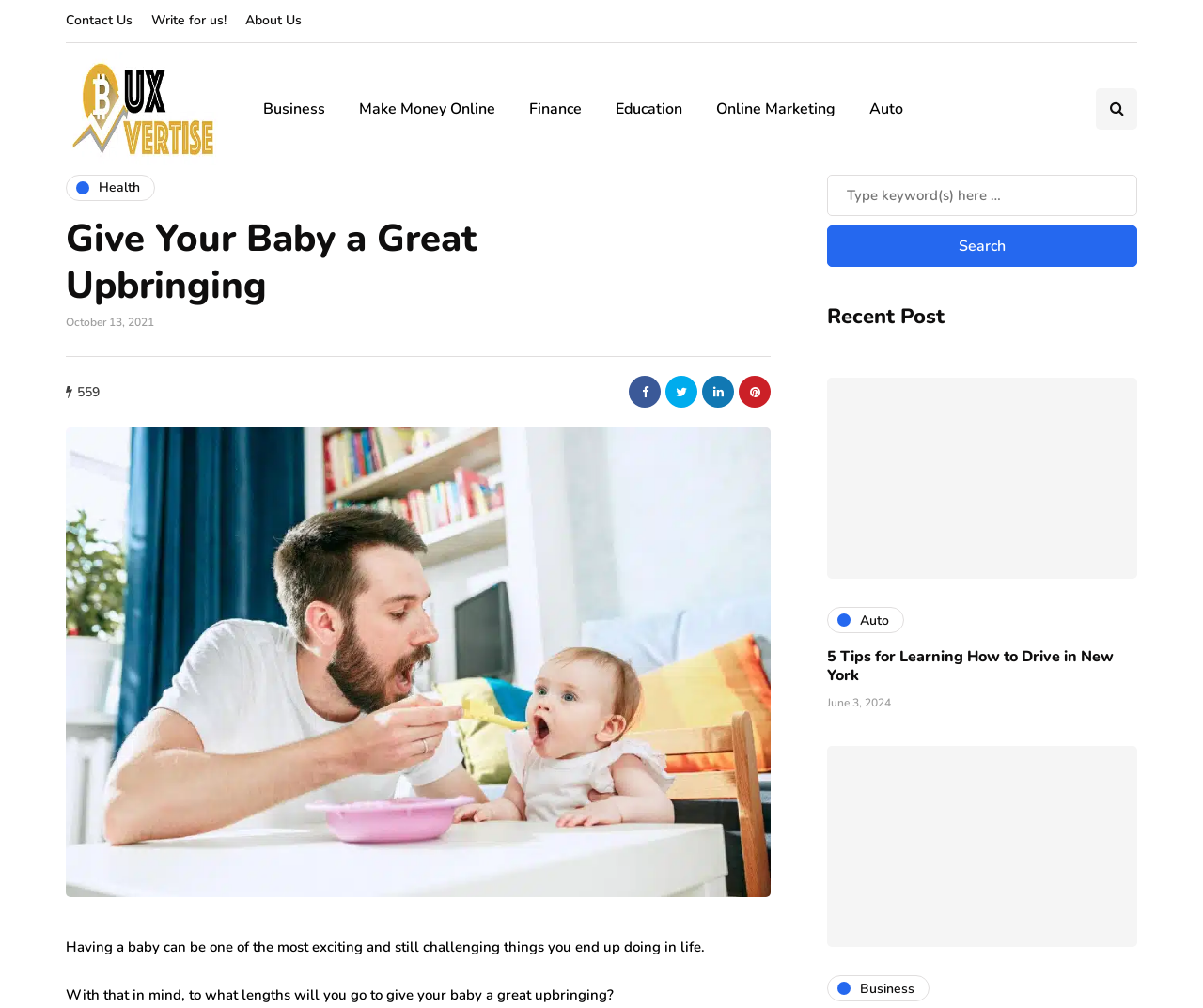Identify the bounding box coordinates of the clickable region necessary to fulfill the following instruction: "Search for something". The bounding box coordinates should be four float numbers between 0 and 1, i.e., [left, top, right, bottom].

[0.688, 0.173, 0.945, 0.264]